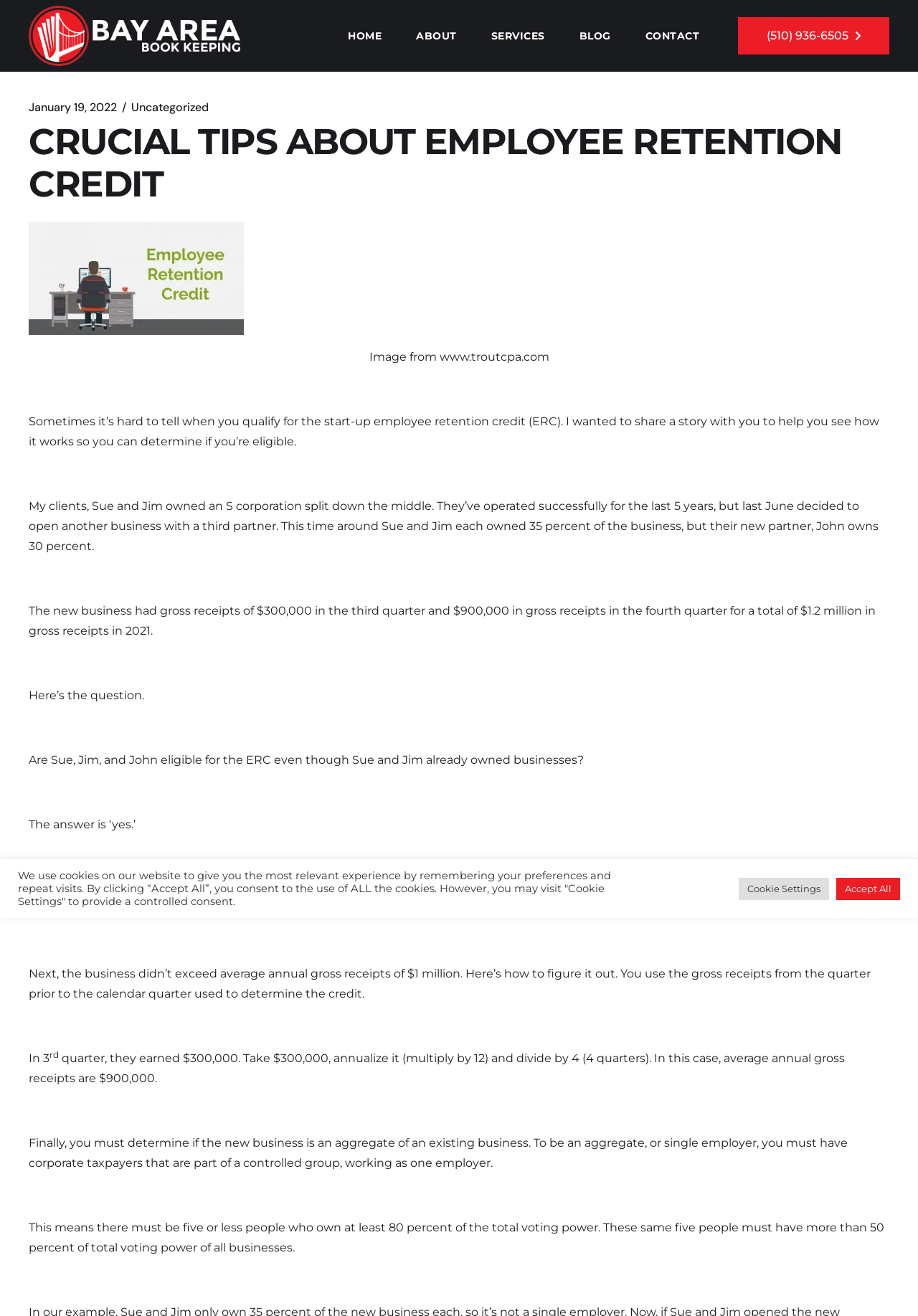How many links are in the top menu?
Please answer the question with as much detail and depth as you can.

I counted the number of link elements under the navigation element with the text 'Top Menu'. There are 5 links: 'HOME', 'ABOUT', 'SERVICES', 'BLOG', and 'CONTACT'.